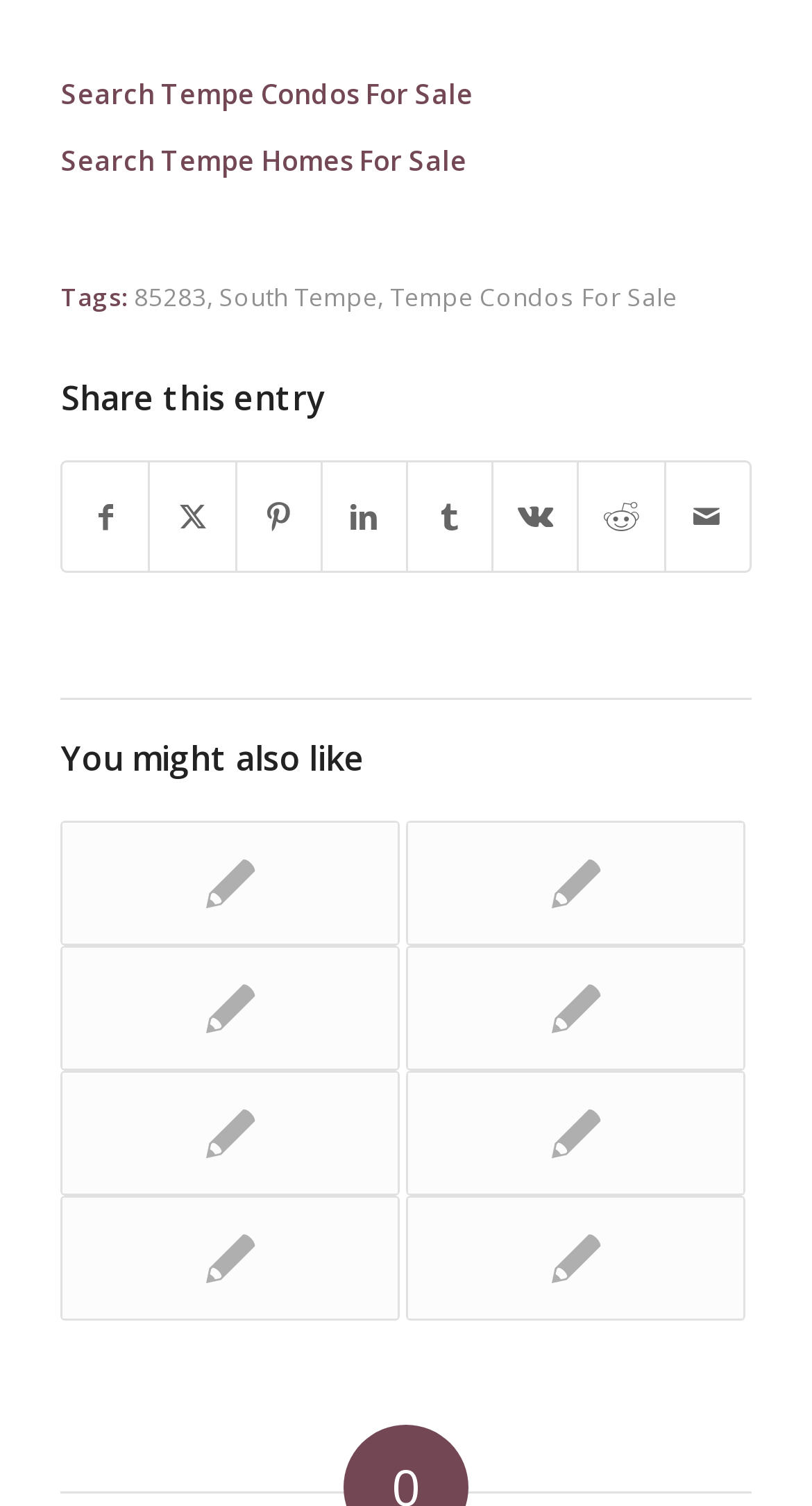How many related links are provided?
Refer to the image and provide a one-word or short phrase answer.

7